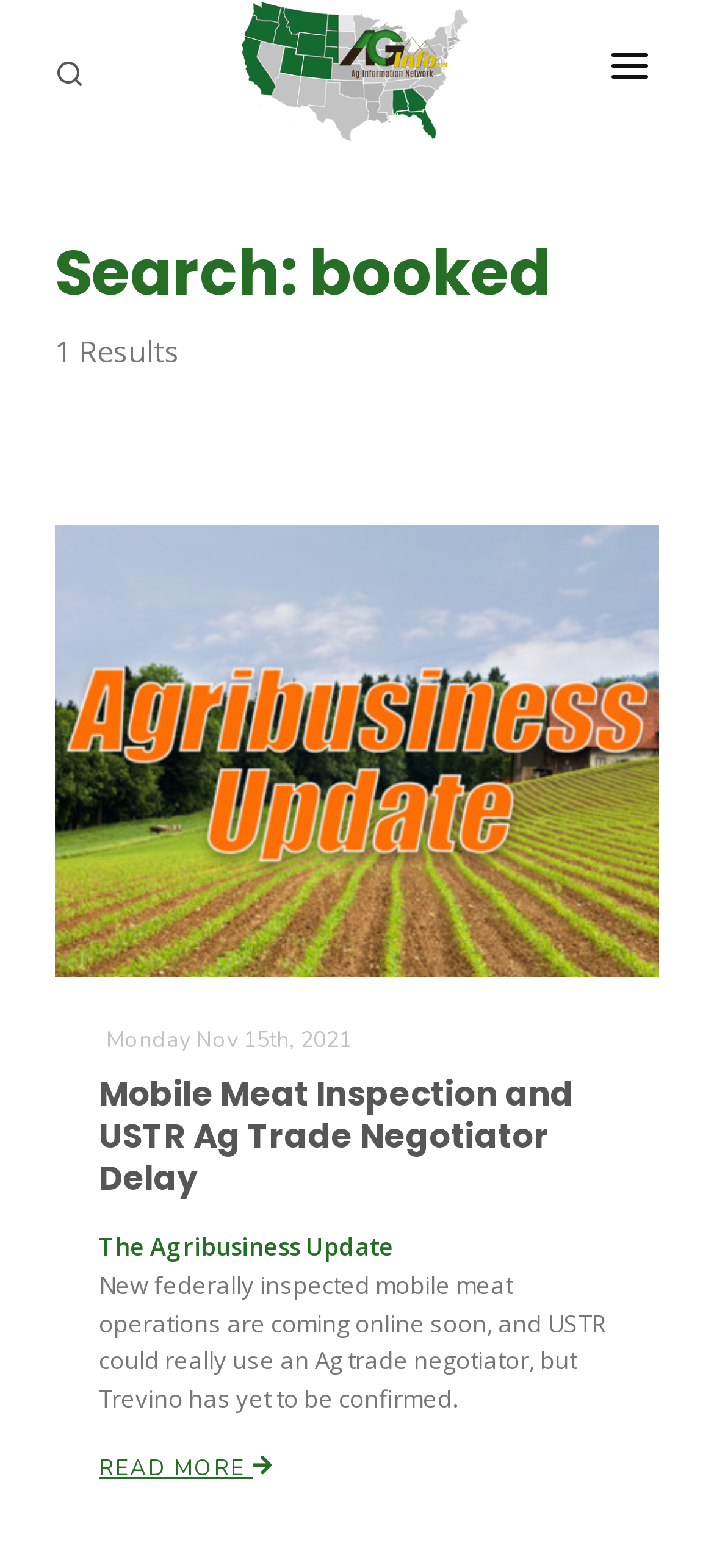How many programs are listed?
Using the image, give a concise answer in the form of a single word or short phrase.

3